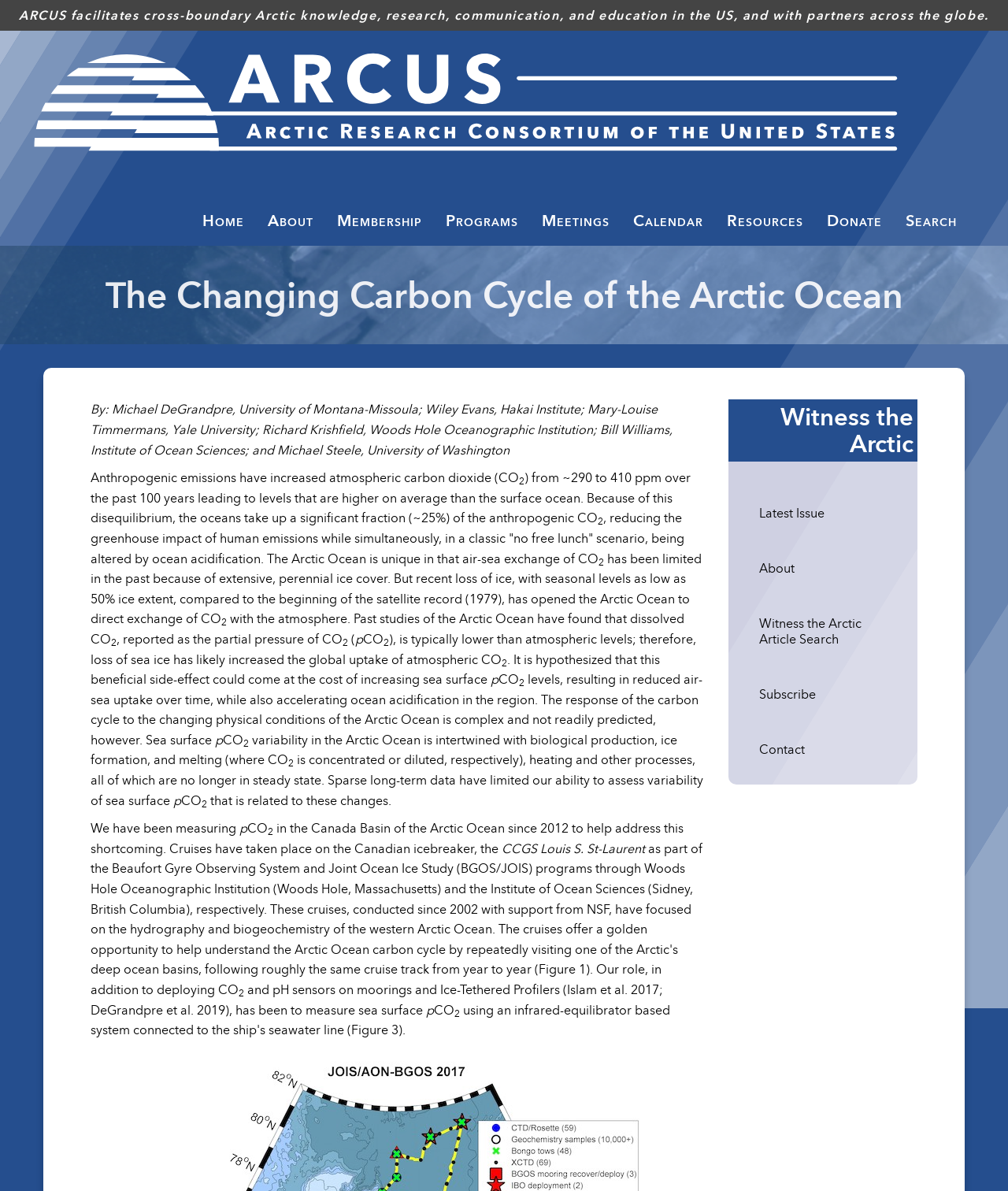Carefully examine the image and provide an in-depth answer to the question: What is the name of the research consortium?

I found the answer by looking at the header image description, which mentions 'Arctic Research Consortium of the U.S. Website Header Image'. This suggests that the website is affiliated with the Arctic Research Consortium of the U.S.